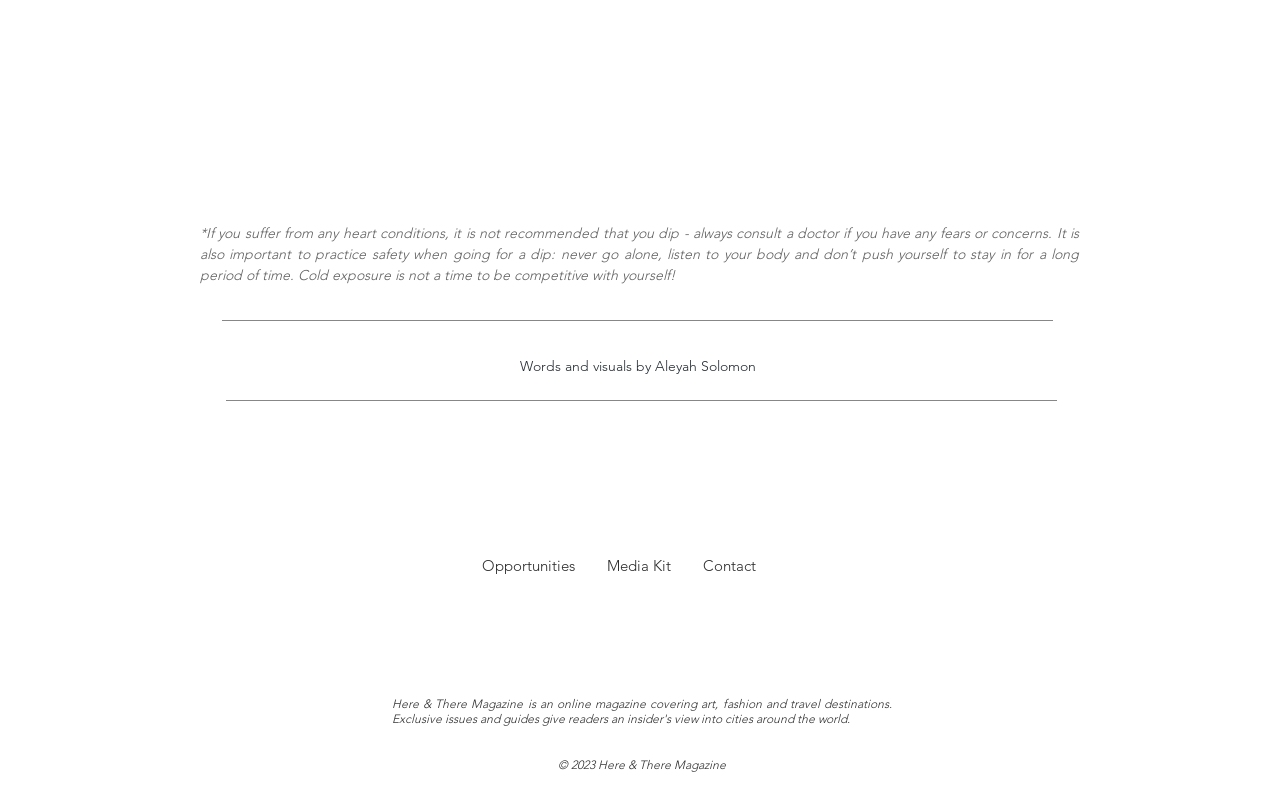Pinpoint the bounding box coordinates of the clickable area necessary to execute the following instruction: "Read About Here & There Magazine". The coordinates should be given as four float numbers between 0 and 1, namely [left, top, right, bottom].

[0.306, 0.87, 0.697, 0.908]